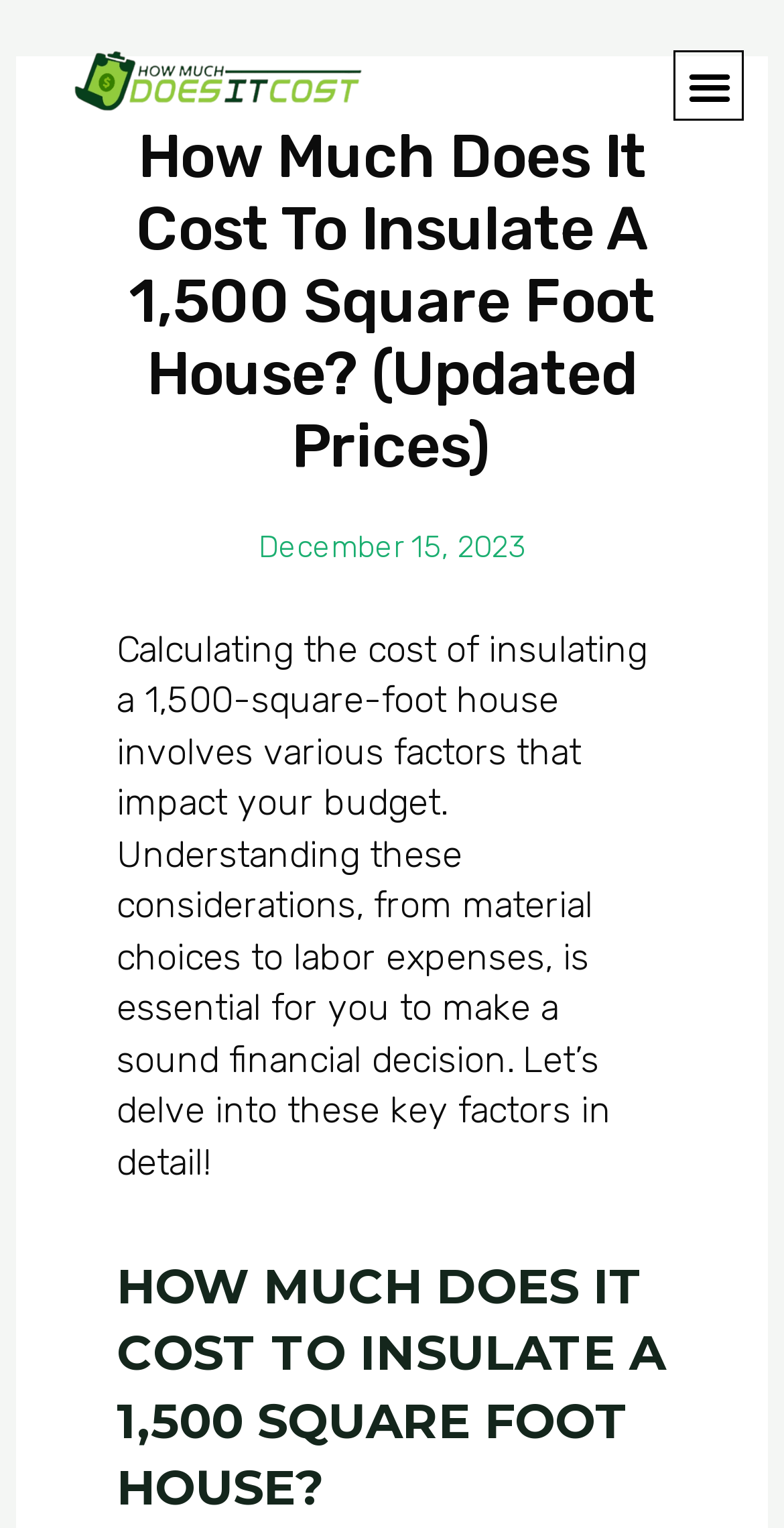Give a full account of the webpage's elements and their arrangement.

The webpage is about calculating the cost of insulating a 1,500-square-foot house. At the top left corner, there is a logo image with a corresponding link. Next to the logo, on the top right corner, is a menu toggle button. 

Below the logo, there is a main heading that reads "How Much Does It Cost To Insulate A 1,500 Square Foot House? (Updated Prices)". Underneath this heading, there is a link indicating the date "December 15, 2023". 

A paragraph of text follows, which explains that calculating the cost of insulating a house involves various factors that impact the budget, and understanding these considerations is essential for making a sound financial decision. 

Further down, there is a subheading "HOW MUCH DOES IT COST TO INSULATE A 1,500 SQUARE FOOT HOUSE?" which appears to be a section title.